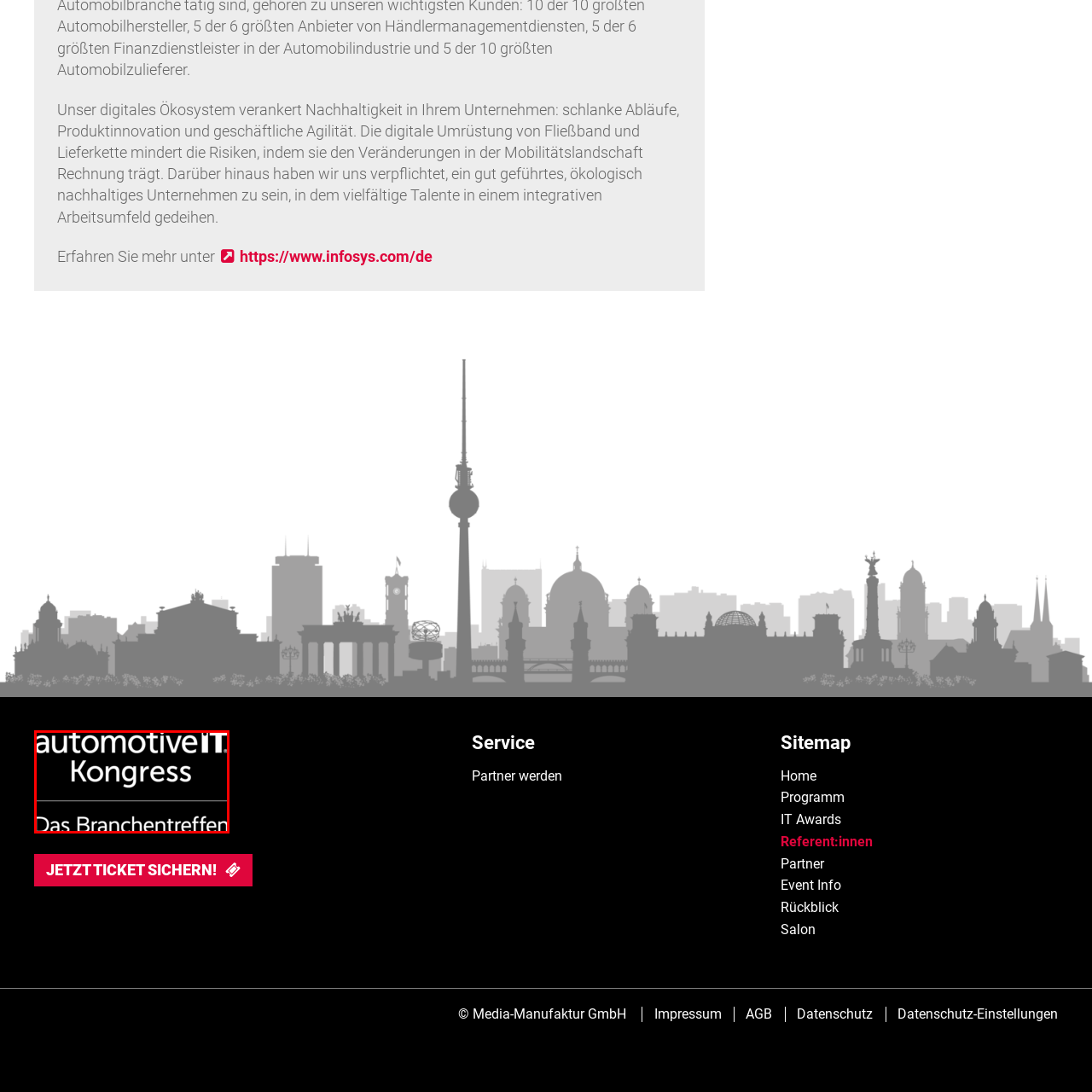What does the tagline 'Das Branchentreffen' translate to?
Inspect the image inside the red bounding box and answer the question with as much detail as you can.

The tagline 'Das Branchentreffen' is translated to 'The Industry Meeting' as it is mentioned in the caption, highlighting the congress as a pivotal networking and knowledge-sharing event for professionals in the automotive technology field.